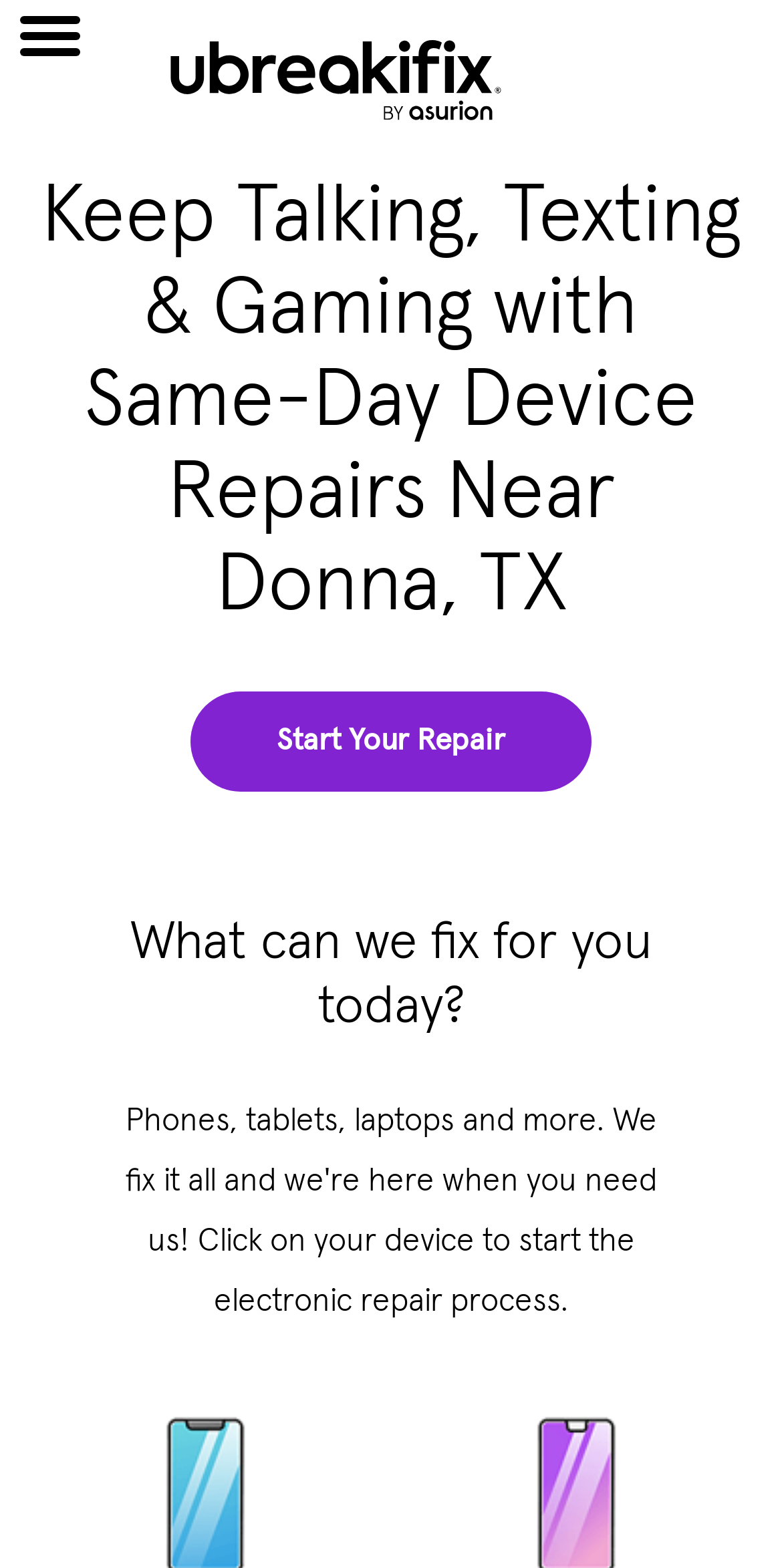Look at the image and give a detailed response to the following question: What is the address of the repair location?

The address of the repair location is mentioned on the webpage as '1400 E. Expressway 83' and 'McAllen, TX', which are displayed as separate text elements.